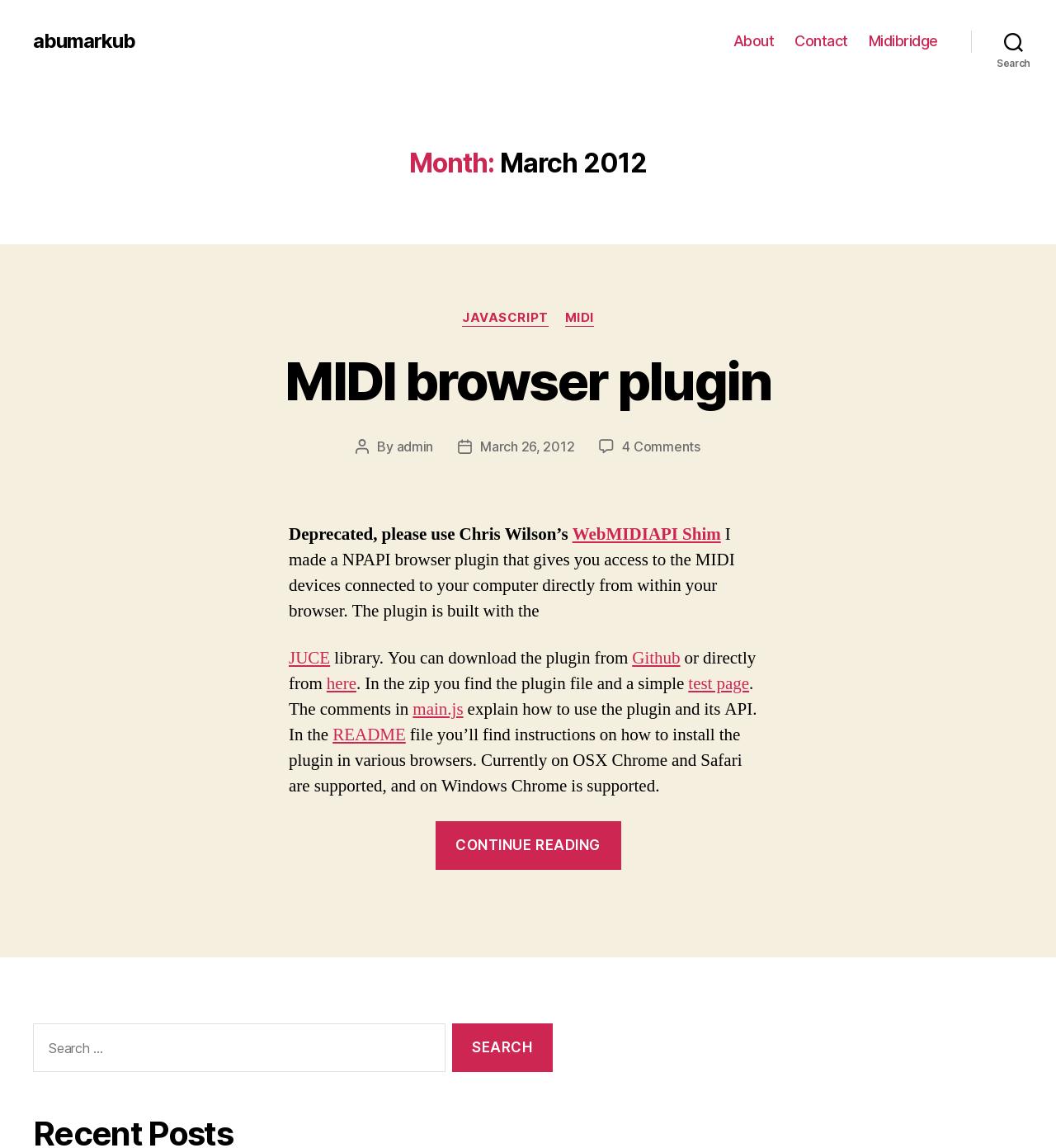What is the date of the post?
Based on the image, provide your answer in one word or phrase.

March 26, 2012